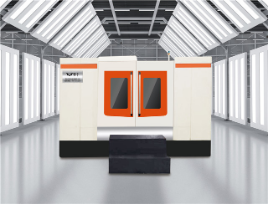Describe the image with as much detail as possible.

The image showcases a sophisticated and modern CNC deep-hole drilling machine, identified as the DHD-1313 model. It is displayed in a well-lit industrial environment, highlighting its sleek design characterized by a predominantly white exterior with striking orange accents. The machine's dual doors, featuring large windows, suggest enhanced visibility for monitoring operations. In front of the machine, there is a dark platform, likely intended for tool or workspace accessibility. This setup exemplifies cutting-edge technology in manufacturing and machining processes, indicative of the advanced capabilities of deep-hole drilling machines.